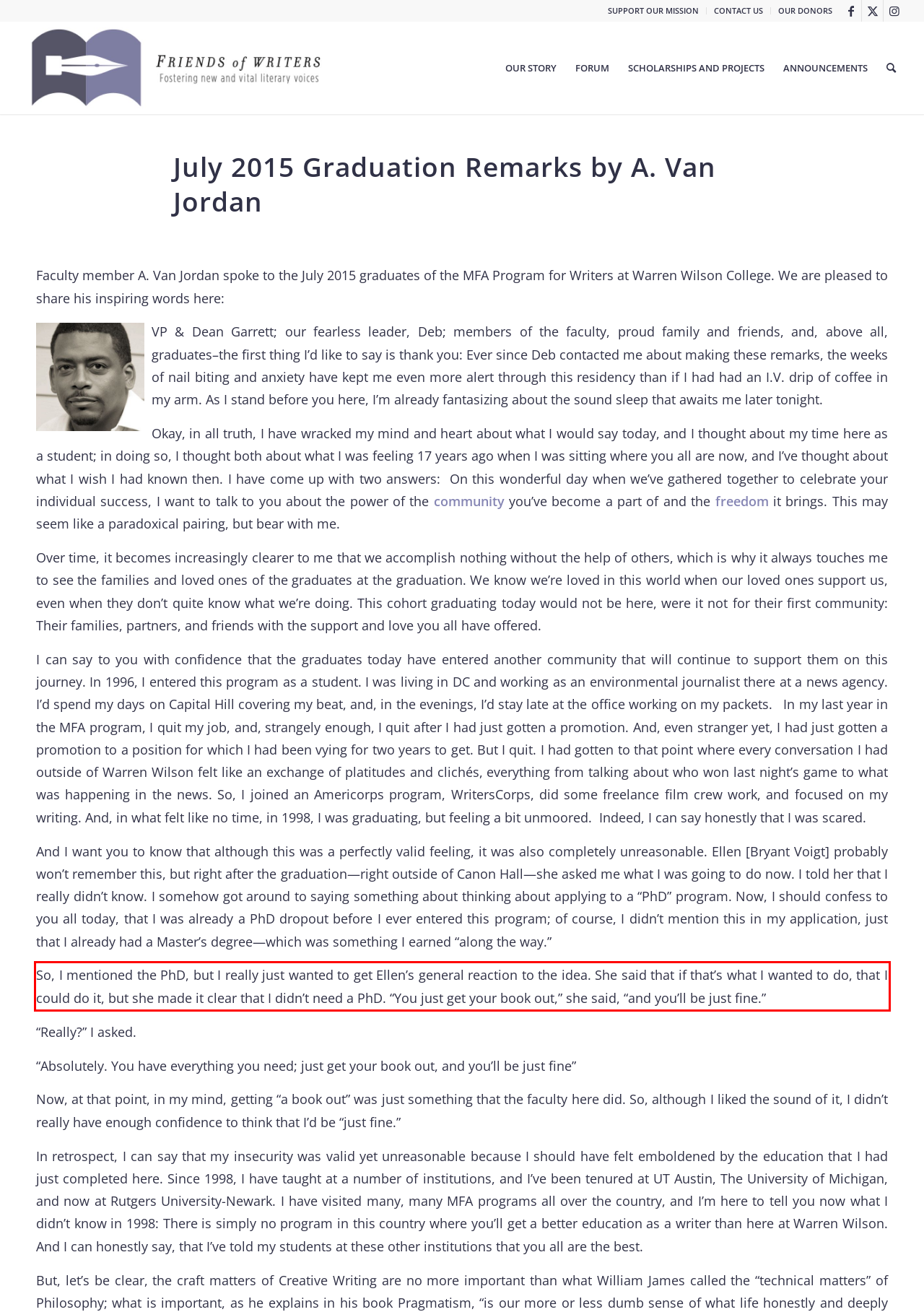You are given a screenshot of a webpage with a UI element highlighted by a red bounding box. Please perform OCR on the text content within this red bounding box.

So, I mentioned the PhD, but I really just wanted to get Ellen’s general reaction to the idea. She said that if that’s what I wanted to do, that I could do it, but she made it clear that I didn’t need a PhD. “You just get your book out,” she said, “and you’ll be just fine.”